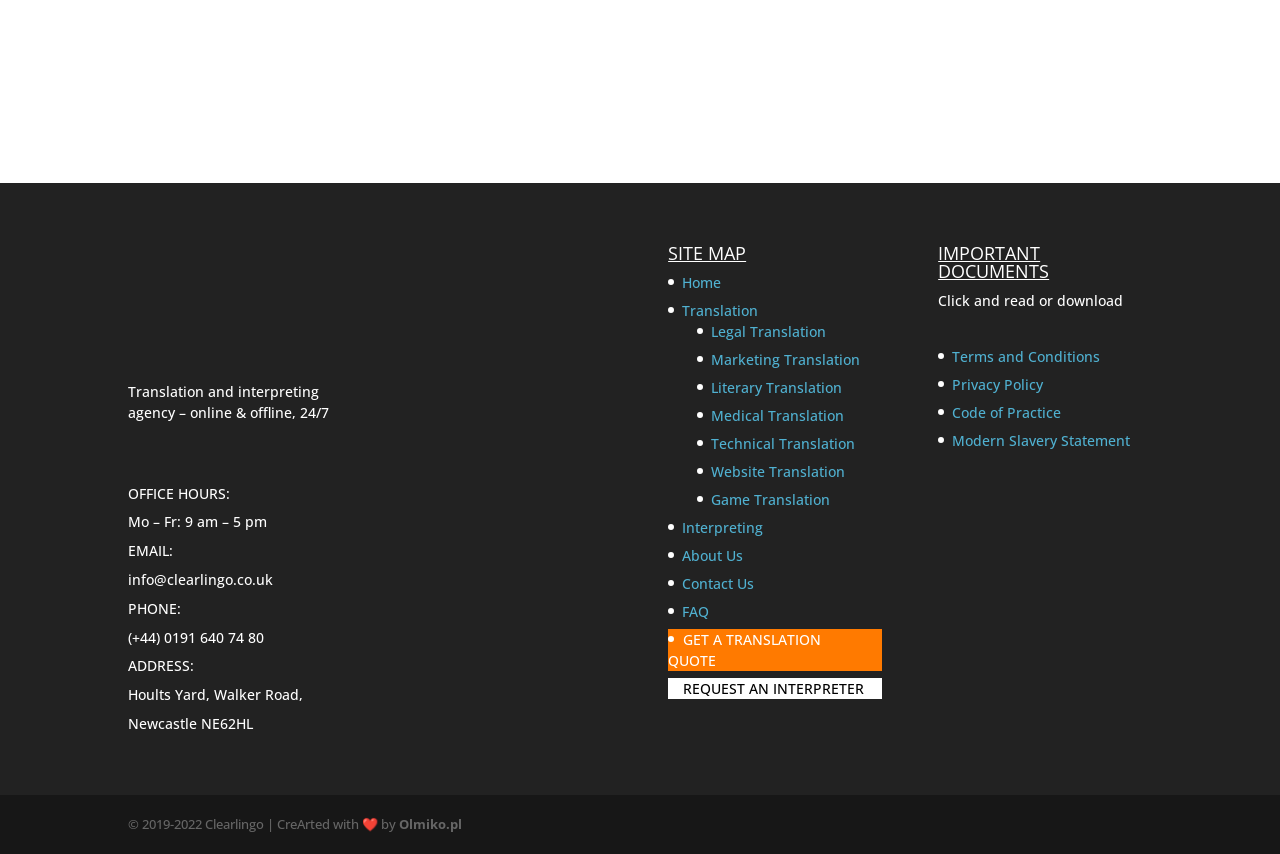What is the purpose of the 'GET A TRANSLATION QUOTE' link?
Examine the image and give a concise answer in one word or a short phrase.

To get a translation quote